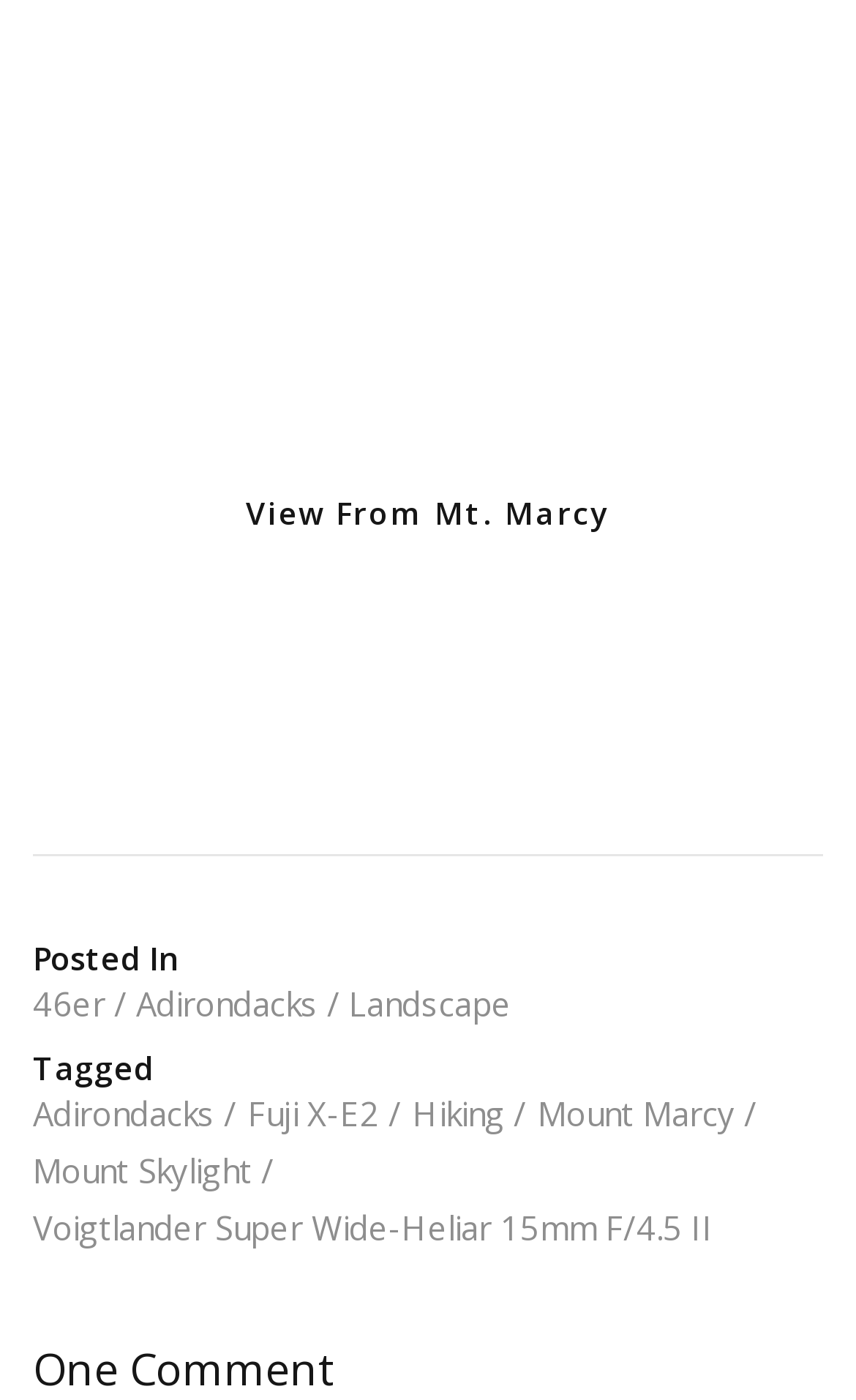Provide the bounding box for the UI element matching this description: "46er".

[0.038, 0.698, 0.149, 0.738]